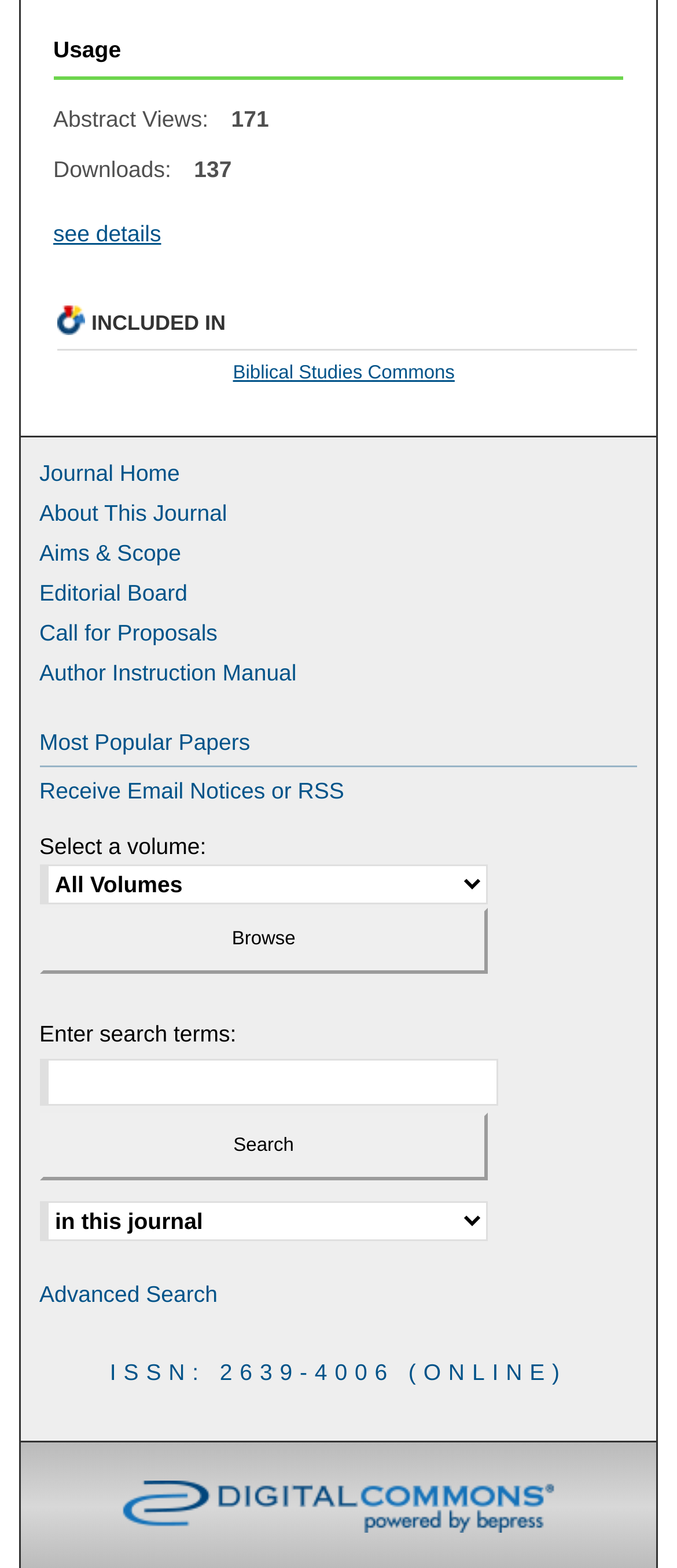Determine the bounding box coordinates of the clickable area required to perform the following instruction: "View journal details". The coordinates should be represented as four float numbers between 0 and 1: [left, top, right, bottom].

[0.058, 0.128, 0.942, 0.169]